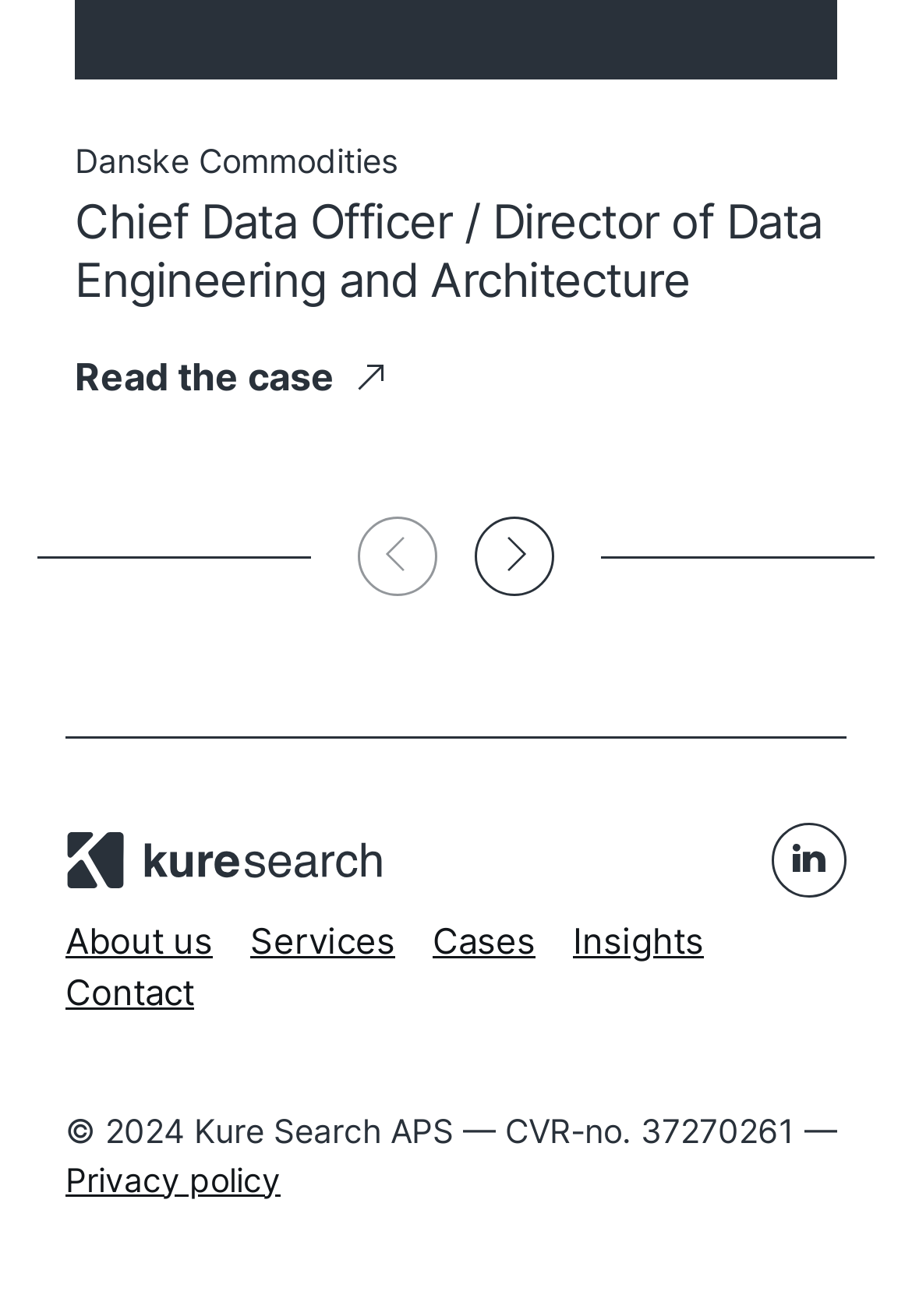For the following element description, predict the bounding box coordinates in the format (top-left x, top-left y, bottom-right x, bottom-right y). All values should be floating point numbers between 0 and 1. Description: Contact

[0.072, 0.737, 0.213, 0.771]